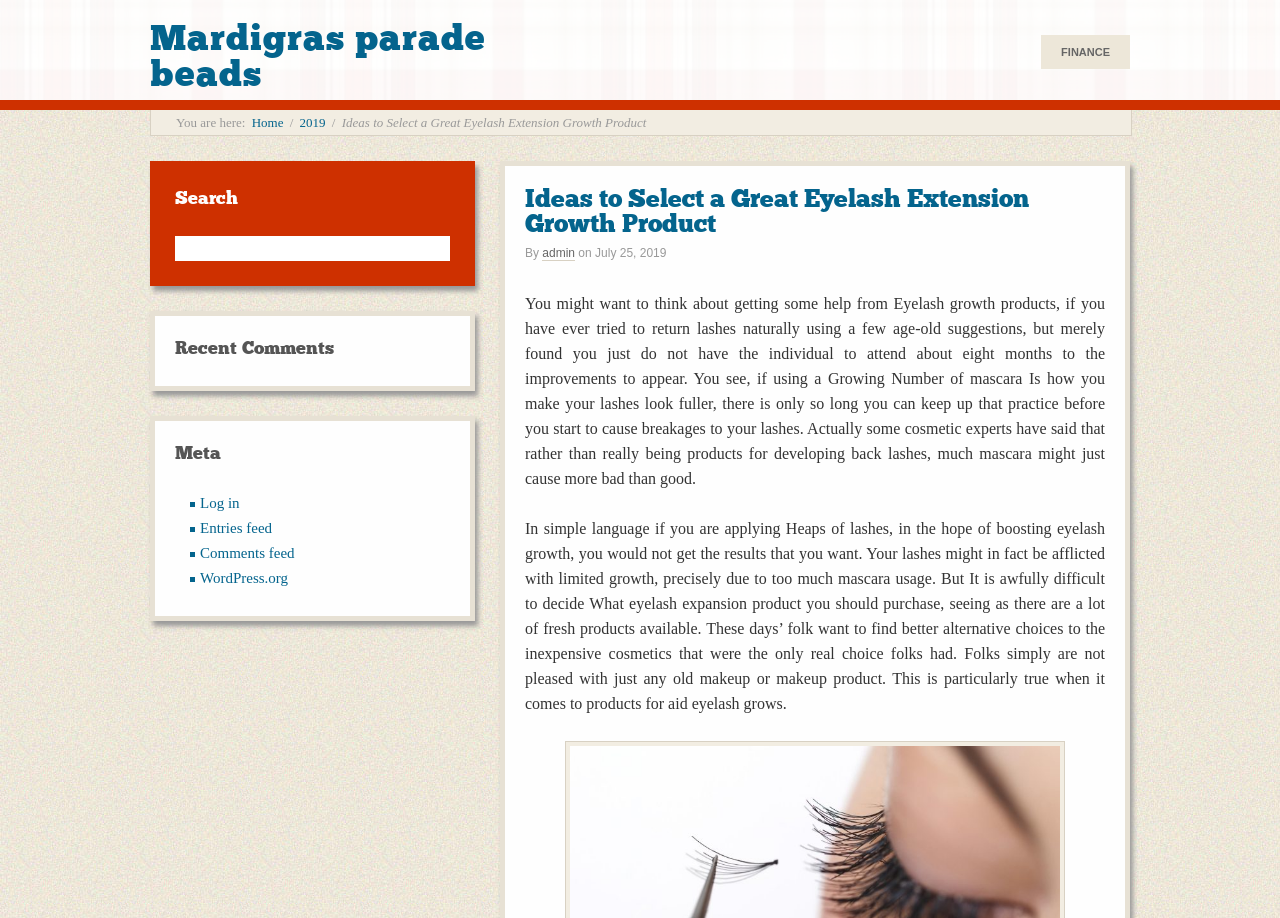Please specify the bounding box coordinates of the clickable section necessary to execute the following command: "Search for something".

[0.137, 0.257, 0.352, 0.284]